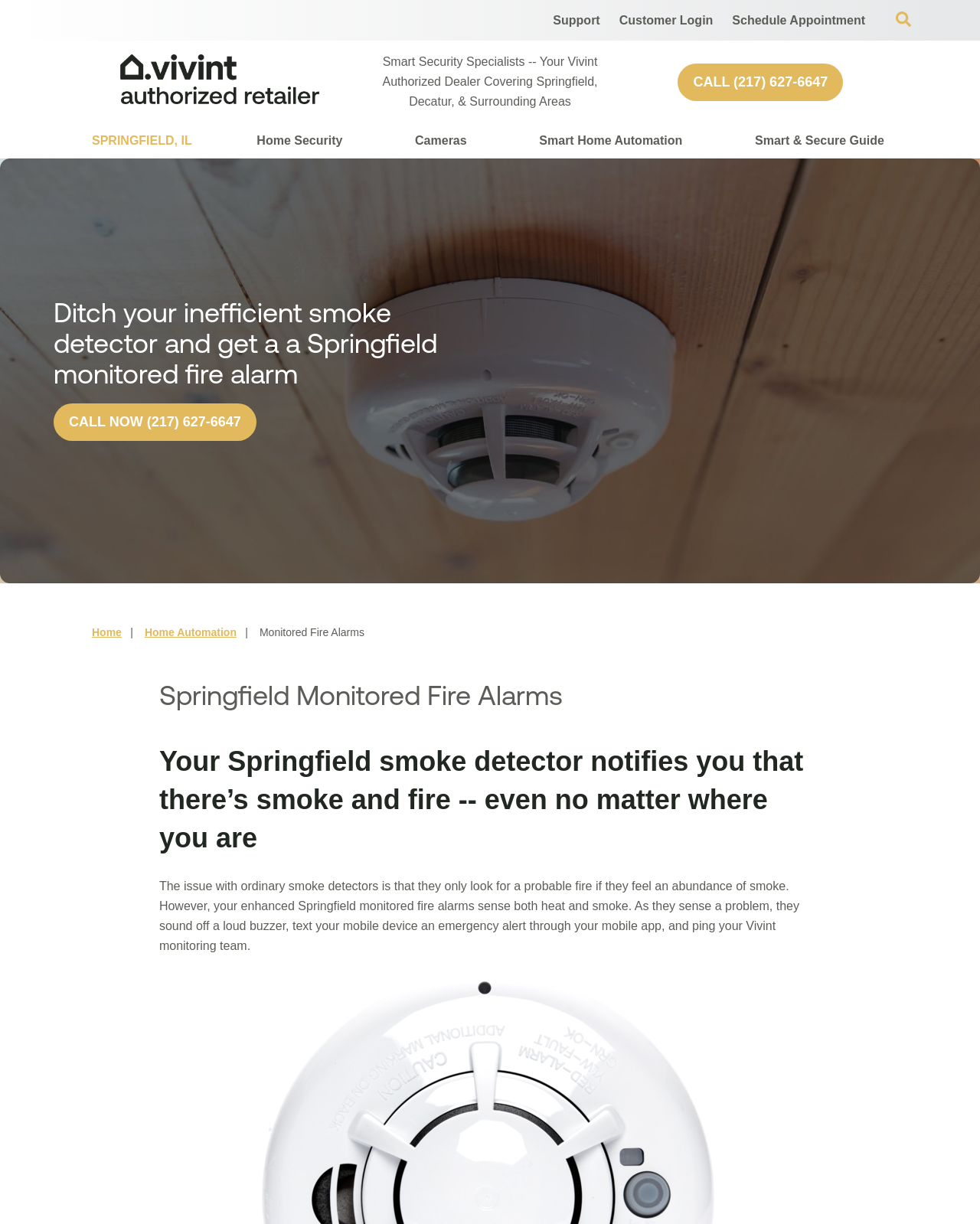Please examine the image and provide a detailed answer to the question: What is the difference between ordinary smoke detectors and Springfield monitored fire alarms?

I found the difference between ordinary smoke detectors and Springfield monitored fire alarms by reading the StaticText element at coordinates [0.162, 0.718, 0.816, 0.778]. The text explains that ordinary smoke detectors only look for smoke, whereas Springfield monitored fire alarms sense both heat and smoke.